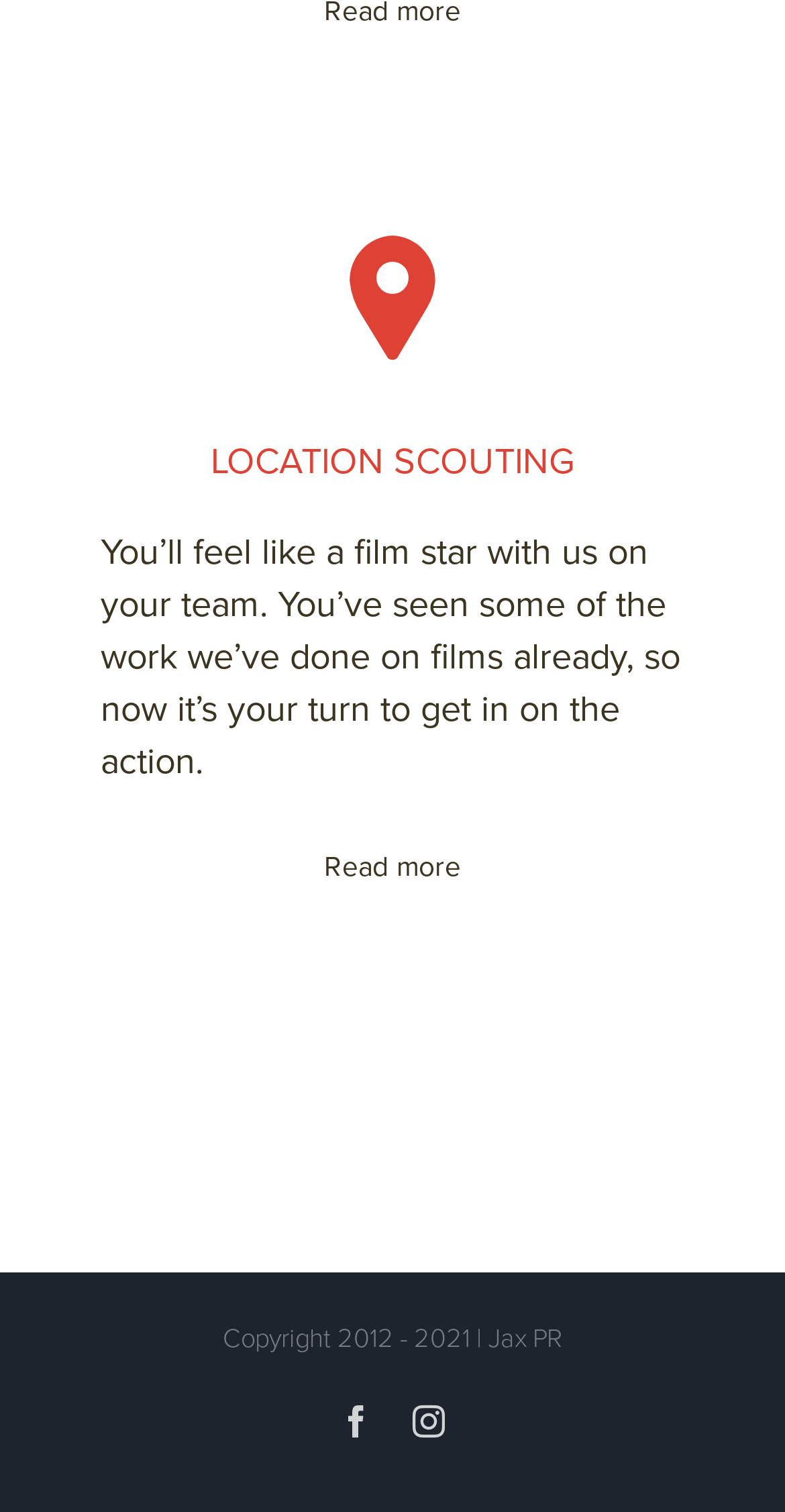What is the purpose of the 'Read more' button?
Based on the image, respond with a single word or phrase.

To read more about location scouting